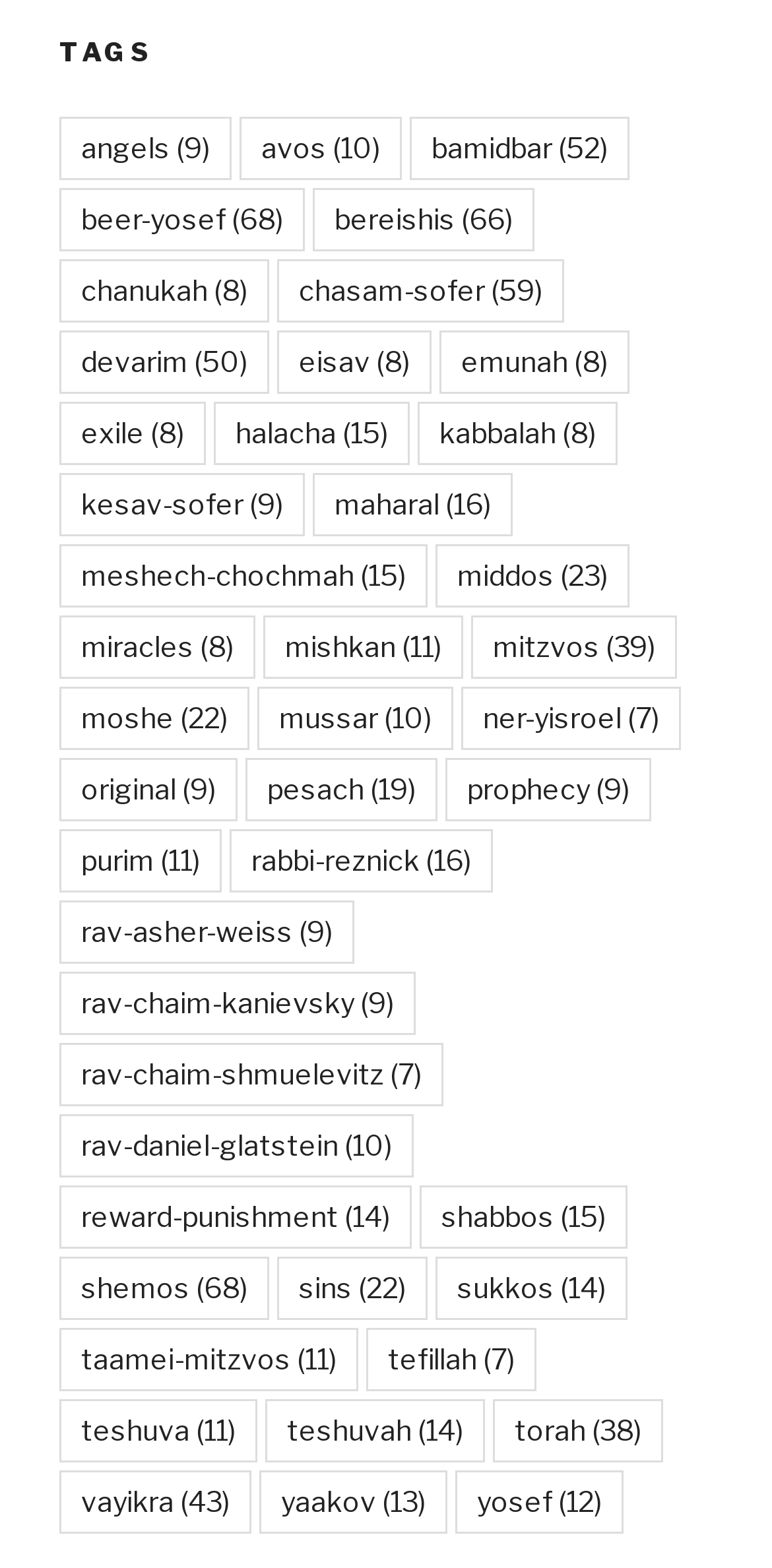Please pinpoint the bounding box coordinates for the region I should click to adhere to this instruction: "Click on the 'taamei-mitzvos' link".

[0.077, 0.846, 0.464, 0.887]